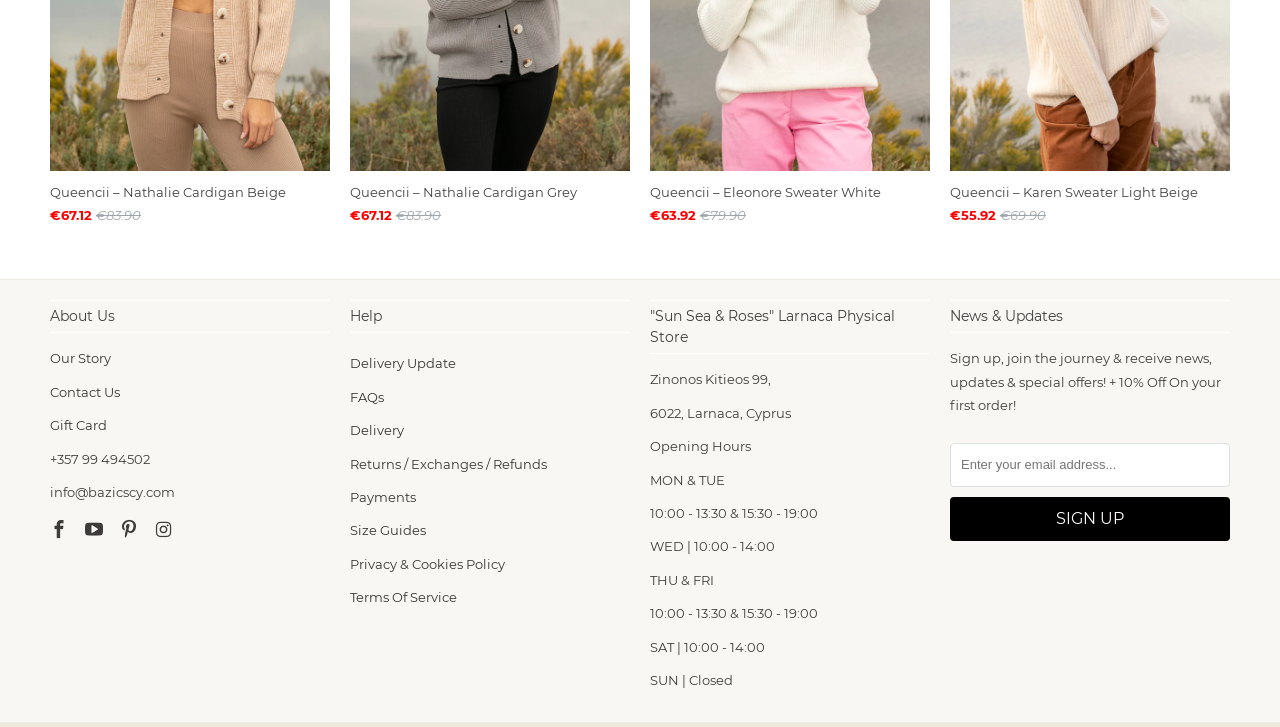Identify the bounding box coordinates of the section that should be clicked to achieve the task described: "Click on 'Sign Up'".

[0.742, 0.683, 0.961, 0.744]